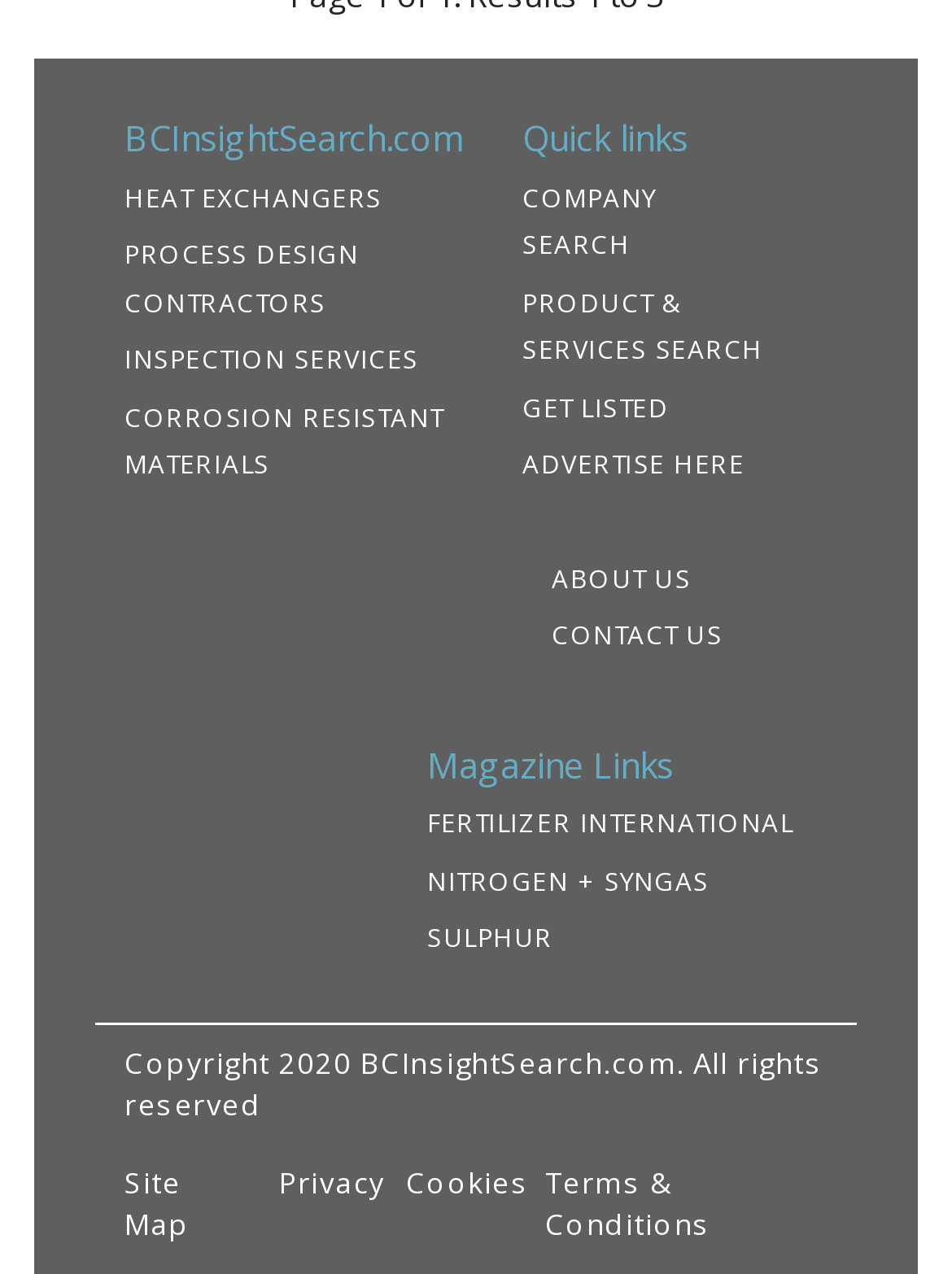Determine the bounding box coordinates of the region to click in order to accomplish the following instruction: "Read about fertilizer international magazine". Provide the coordinates as four float numbers between 0 and 1, specifically [left, top, right, bottom].

[0.449, 0.633, 0.869, 0.66]